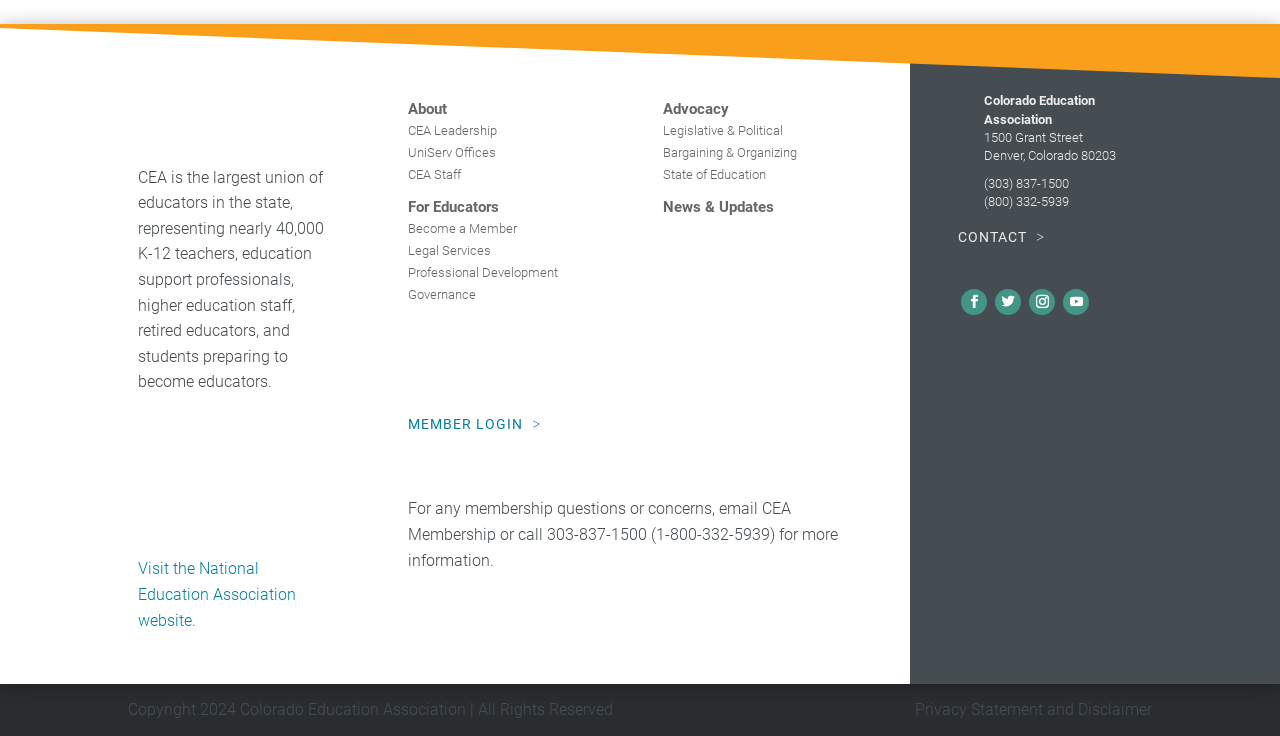Based on the image, please elaborate on the answer to the following question:
What is the phone number of the organization?

I found the phone number by looking at the text content of the webpage, specifically the StaticText element with the text '(303) 837-1500' inside the LayoutTable element with bounding box coordinates [0.741, 0.238, 0.892, 0.263].